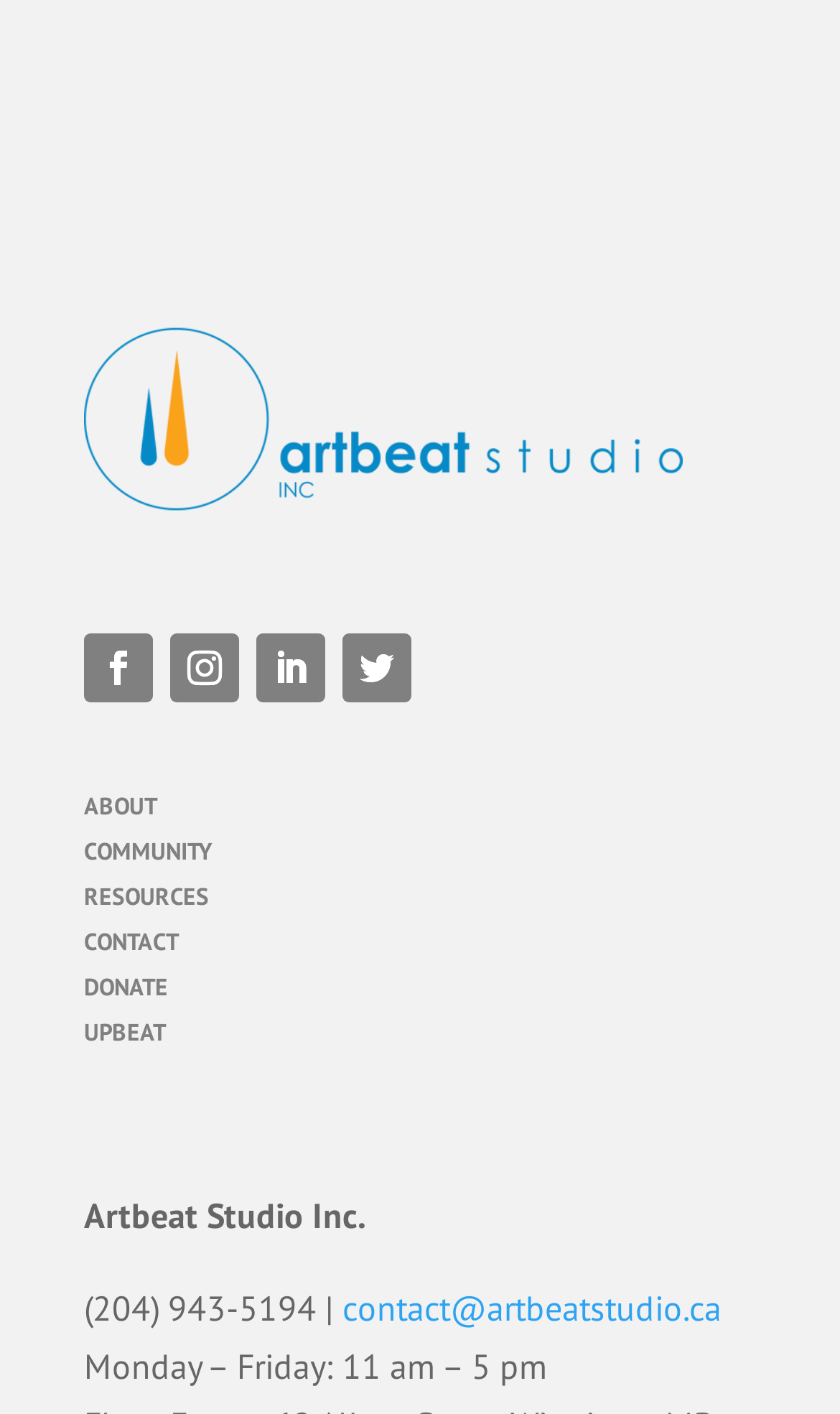Provide a thorough and detailed response to the question by examining the image: 
What is the email address of Artbeat Studio Inc.?

I found the email address of Artbeat Studio Inc. in the footer section of the webpage, which is 'contact@artbeatstudio.ca'.